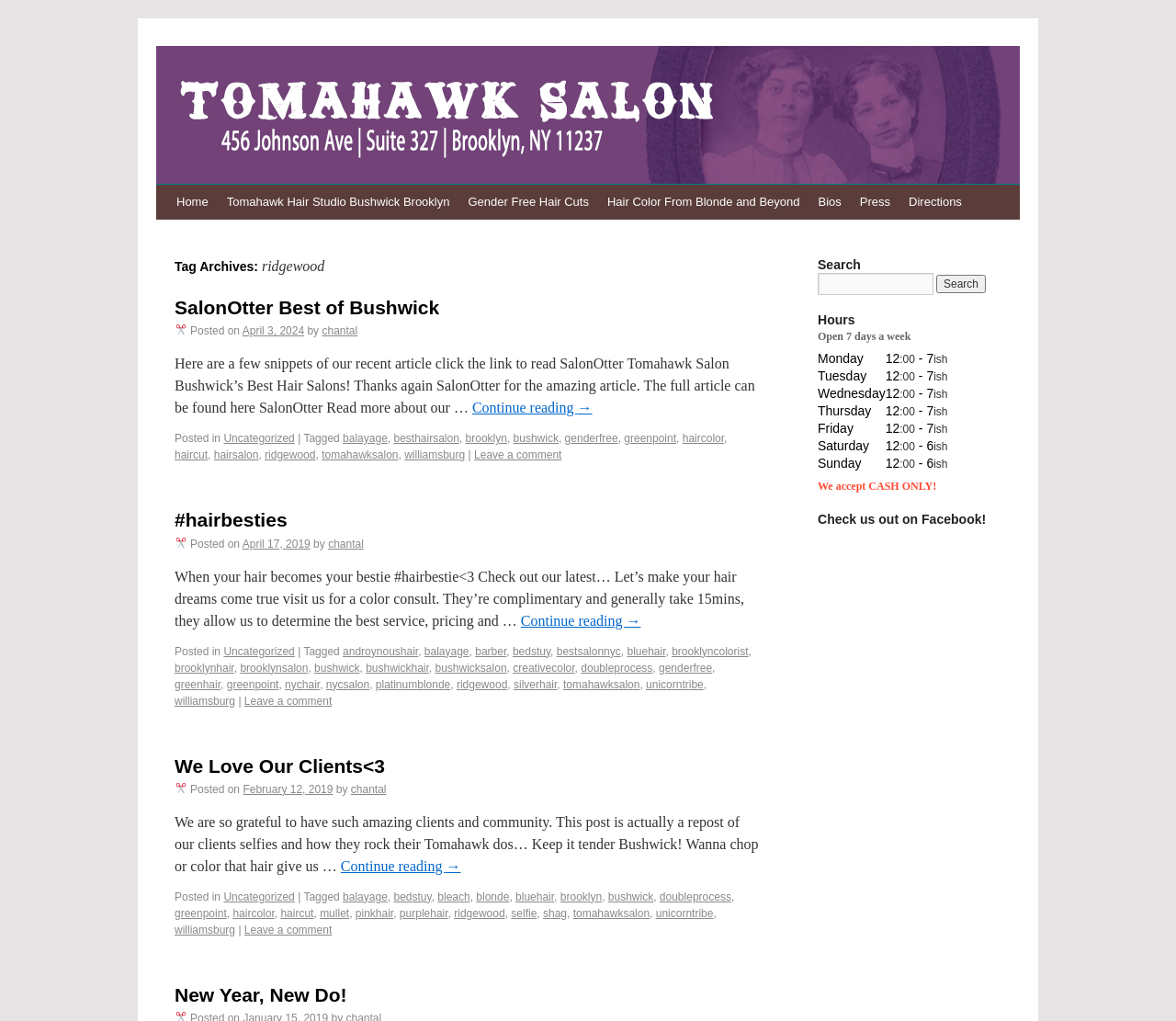Determine the bounding box coordinates of the section I need to click to execute the following instruction: "Share this post". Provide the coordinates as four float numbers between 0 and 1, i.e., [left, top, right, bottom].

None